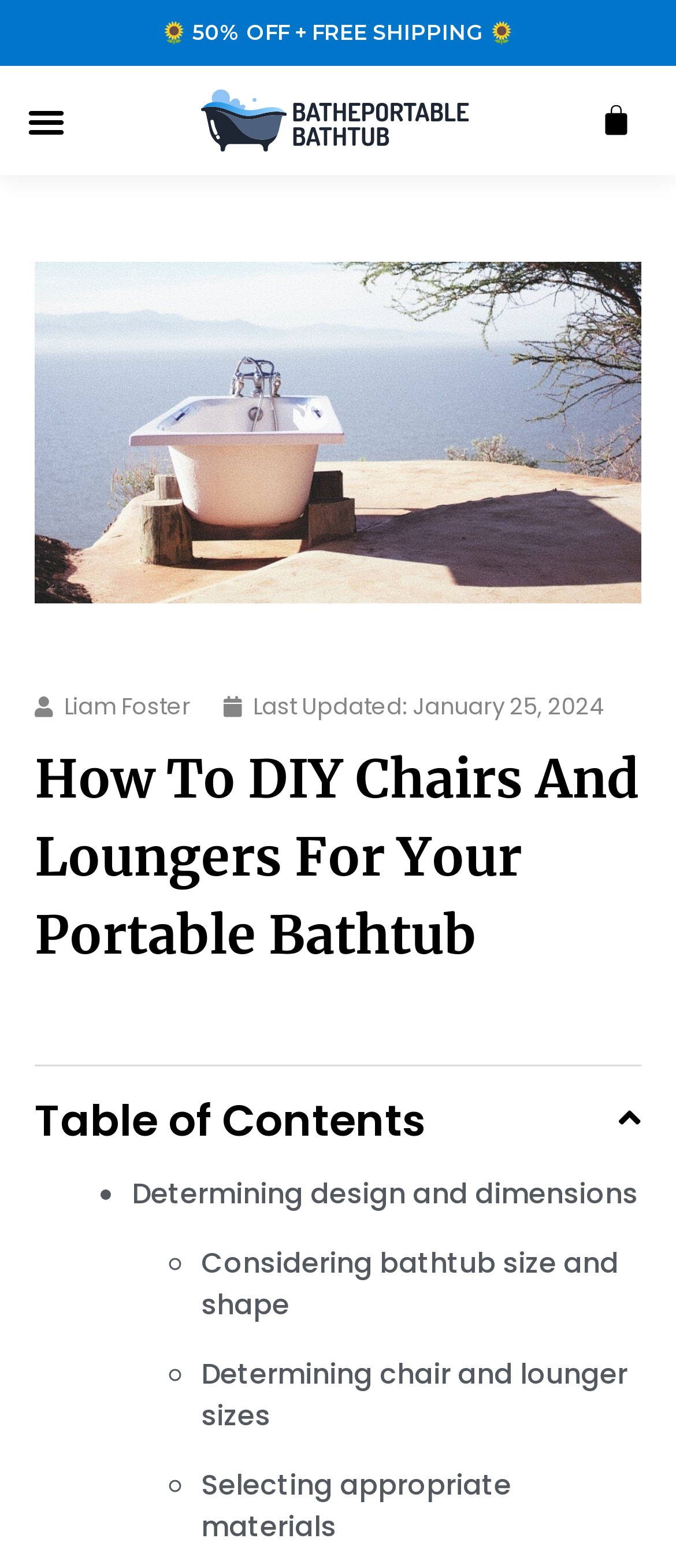Provide a brief response to the question below using one word or phrase:
What is the discount offered?

50% OFF